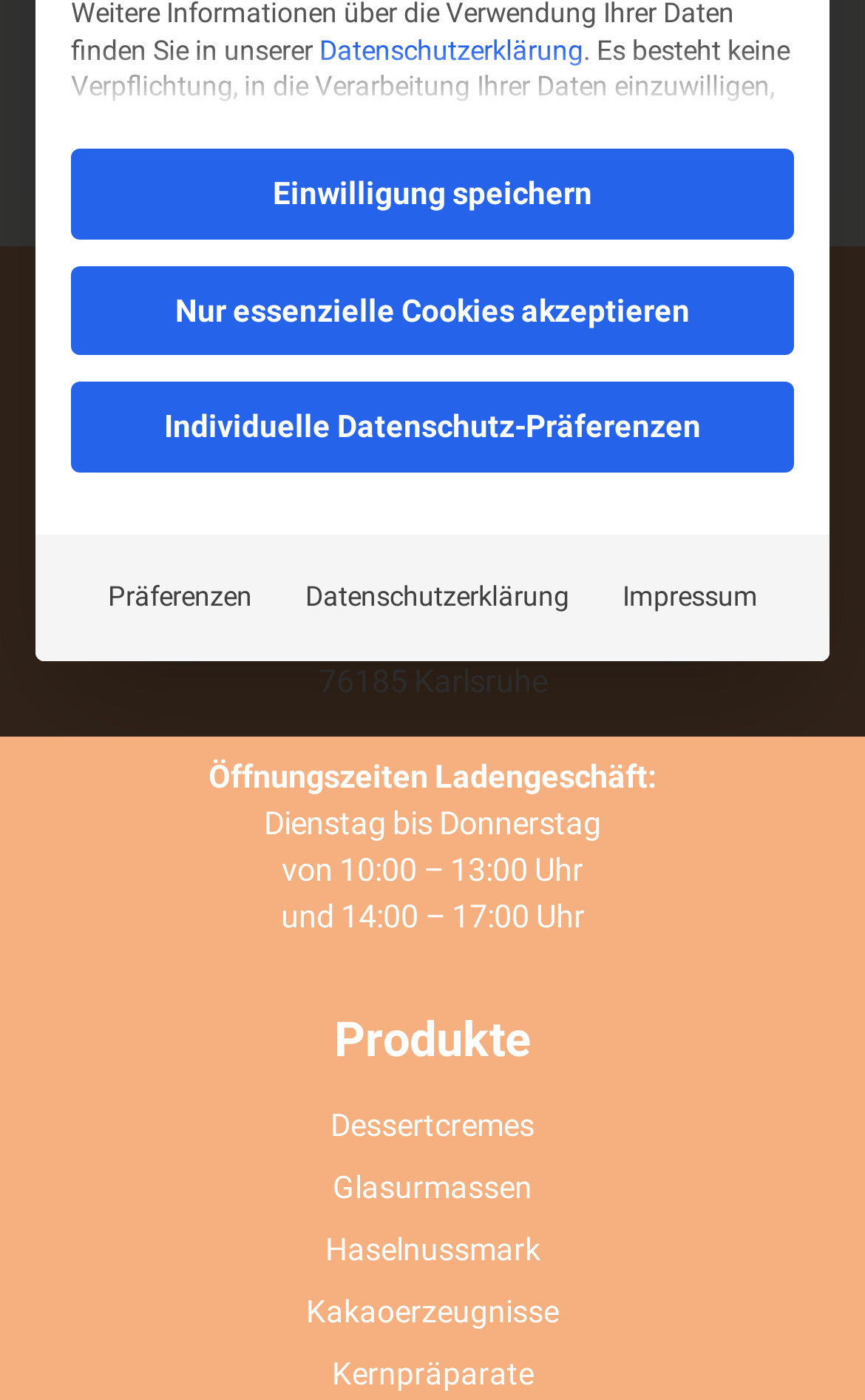Determine the bounding box coordinates for the HTML element mentioned in the following description: "STANDARDS". The coordinates should be a list of four floats ranging from 0 to 1, represented as [left, top, right, bottom].

None